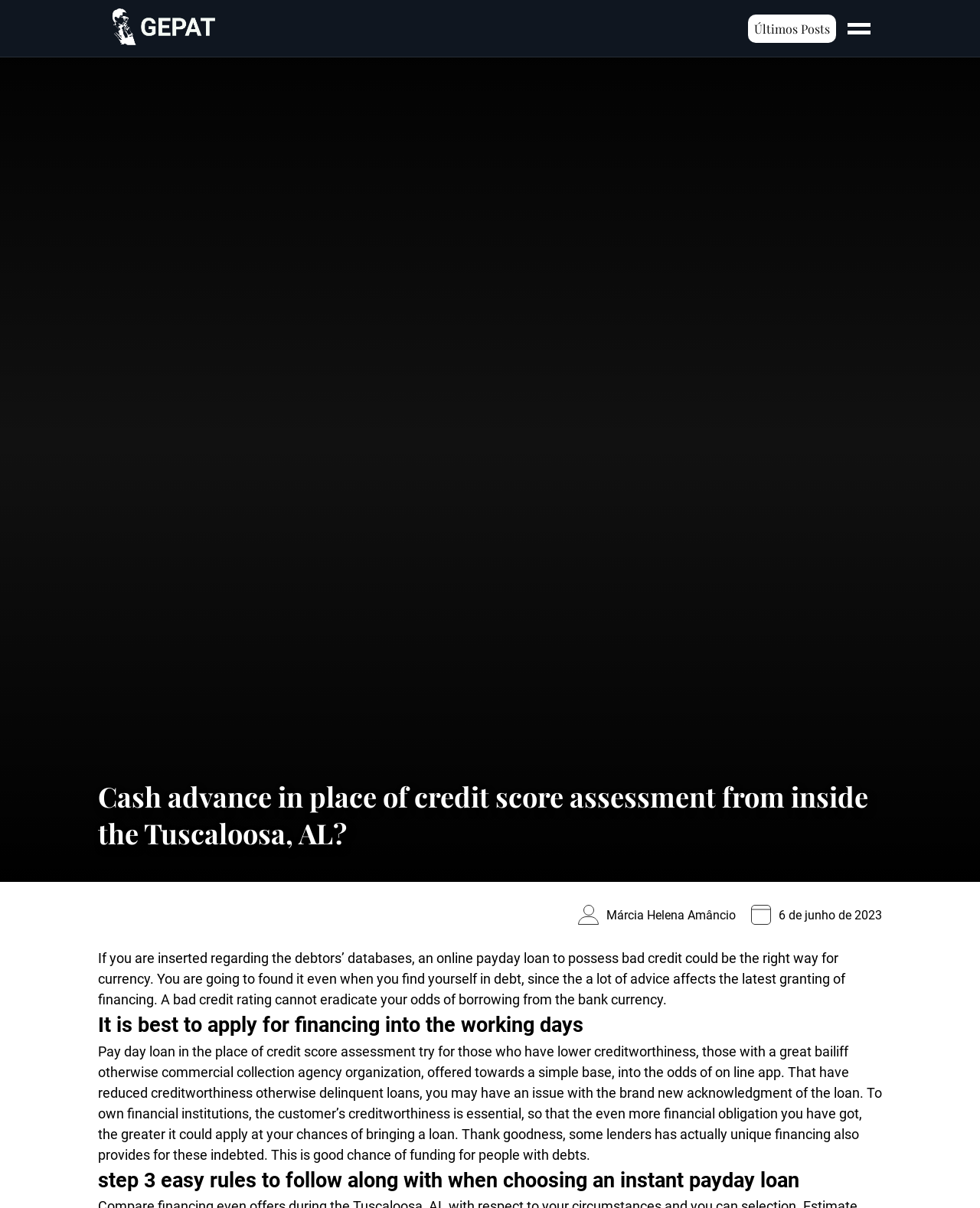Examine the image and give a thorough answer to the following question:
Who is the author of the post?

The author's name is mentioned in the webpage content, specifically in the section below the image, which indicates that Márcia Helena Amâncio is the author of the post.